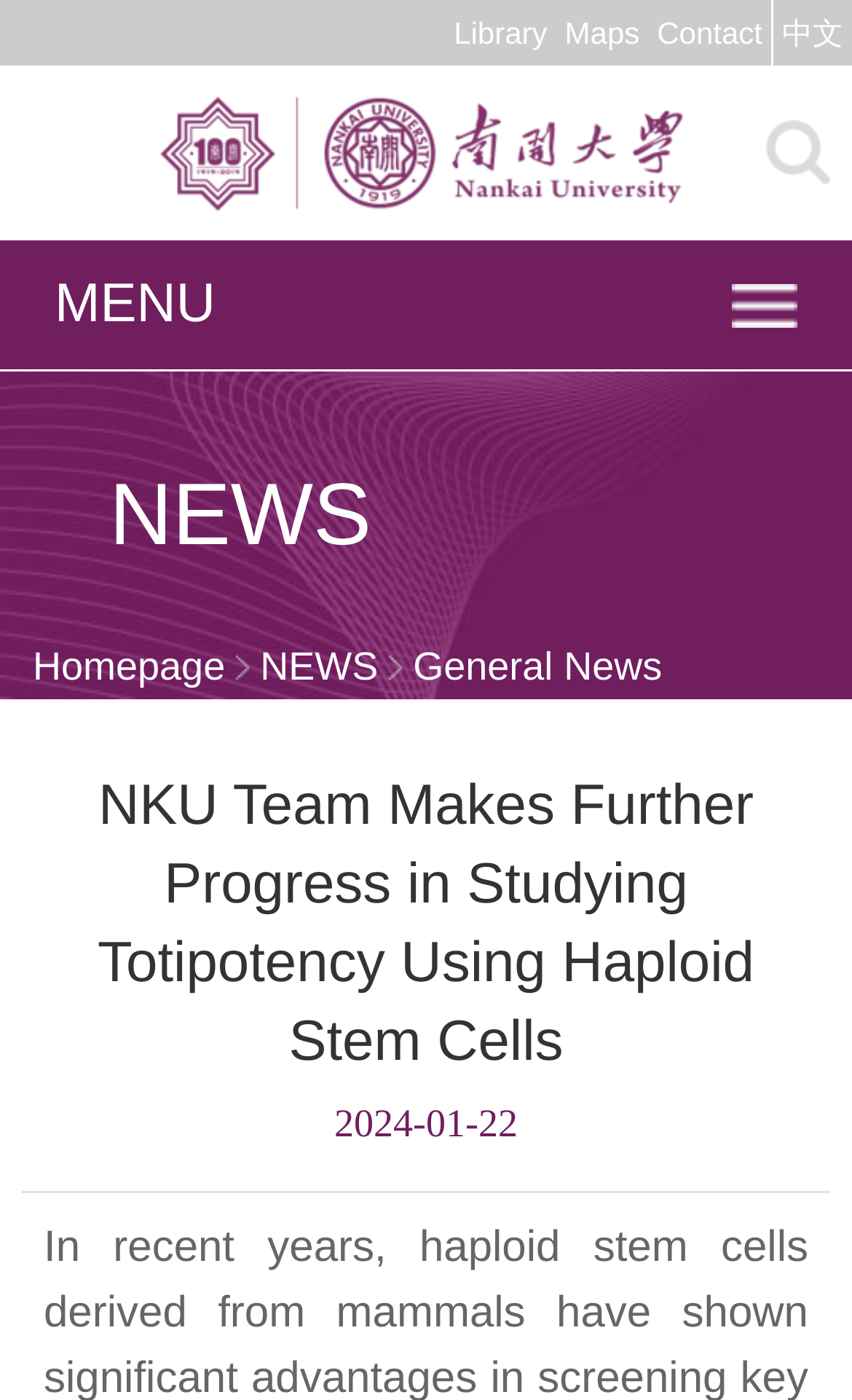Please identify the bounding box coordinates of the area that needs to be clicked to fulfill the following instruction: "return to homepage."

[0.183, 0.136, 0.817, 0.161]